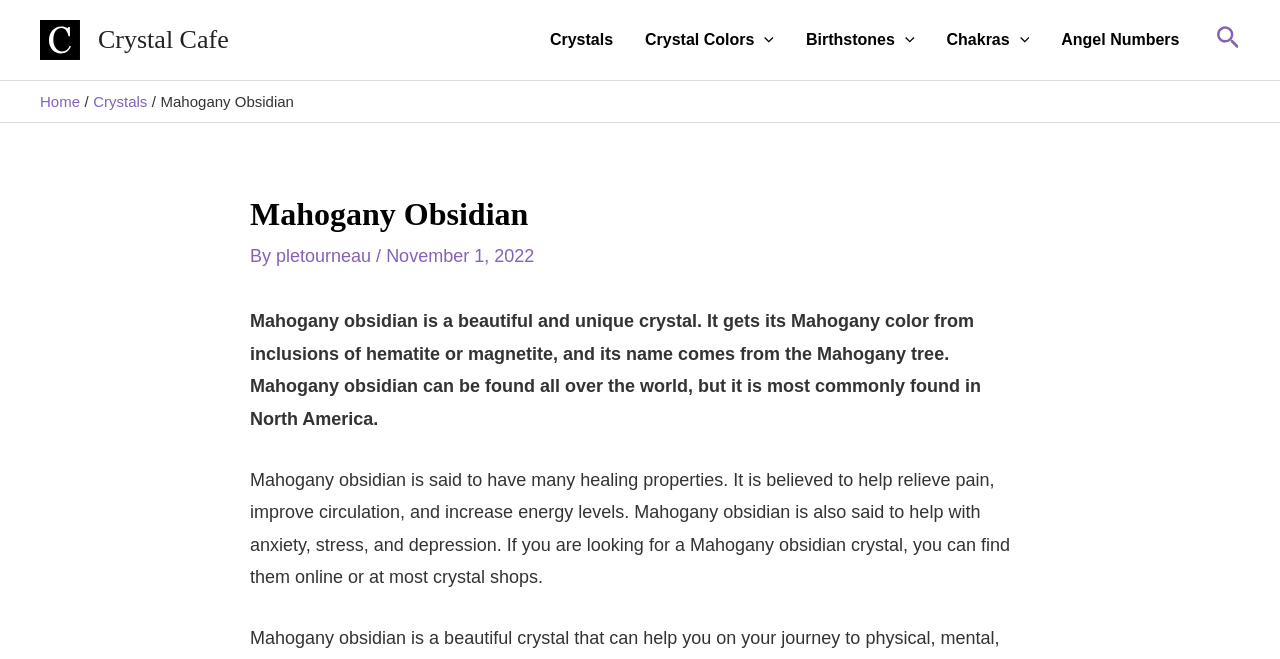Specify the bounding box coordinates of the element's region that should be clicked to achieve the following instruction: "Click on the Crystal Cafe link". The bounding box coordinates consist of four float numbers between 0 and 1, in the format [left, top, right, bottom].

[0.031, 0.044, 0.062, 0.074]